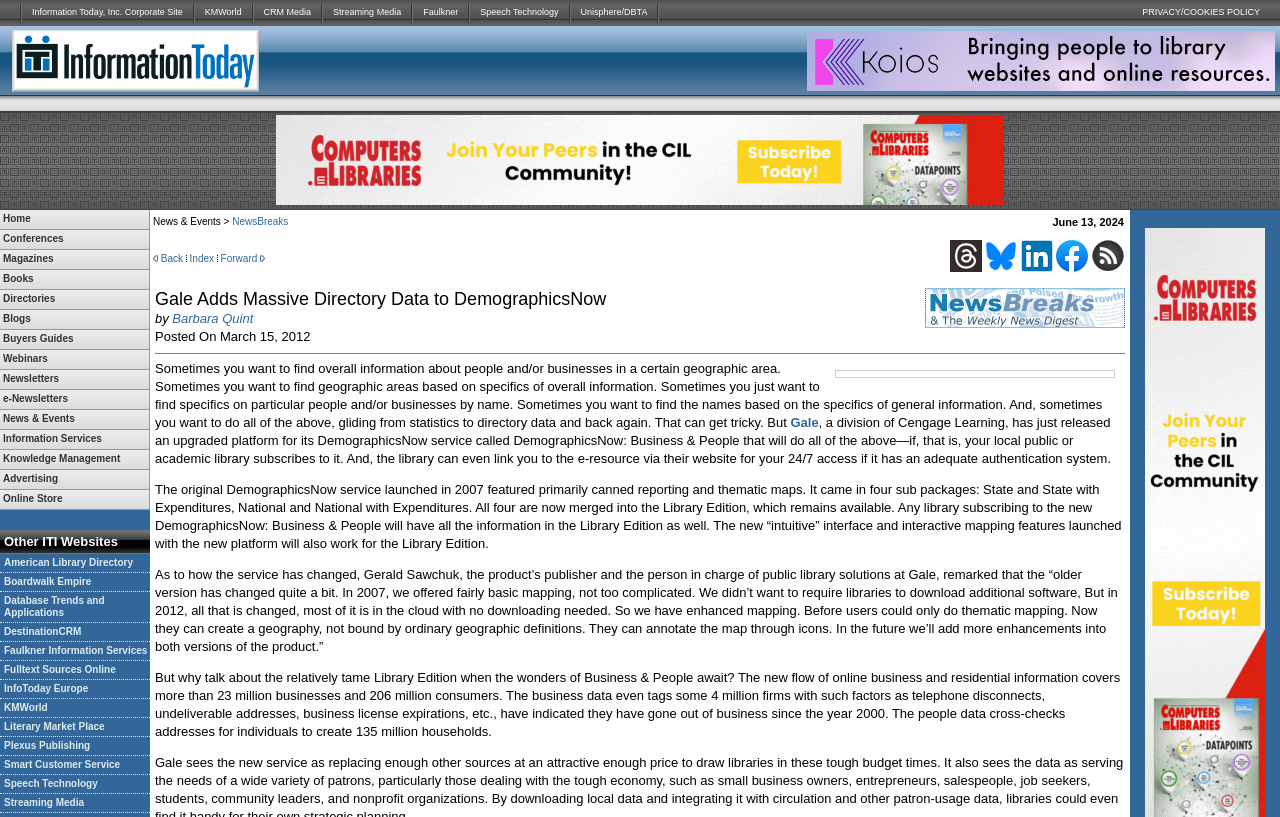Provide your answer to the question using just one word or phrase: What is the purpose of the links at the top of the page?

Navigation